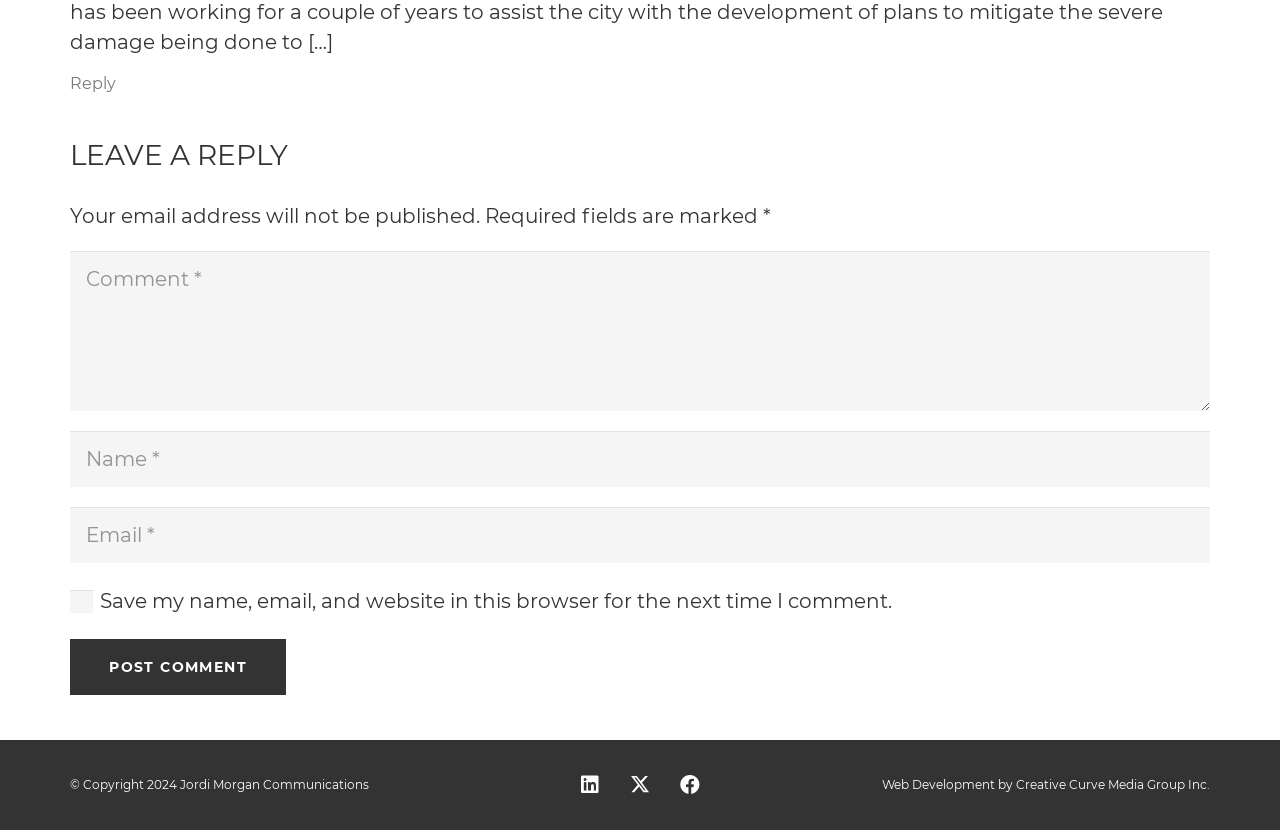Determine the bounding box coordinates of the region I should click to achieve the following instruction: "Click the 'POST COMMENT' button". Ensure the bounding box coordinates are four float numbers between 0 and 1, i.e., [left, top, right, bottom].

[0.055, 0.77, 0.224, 0.837]